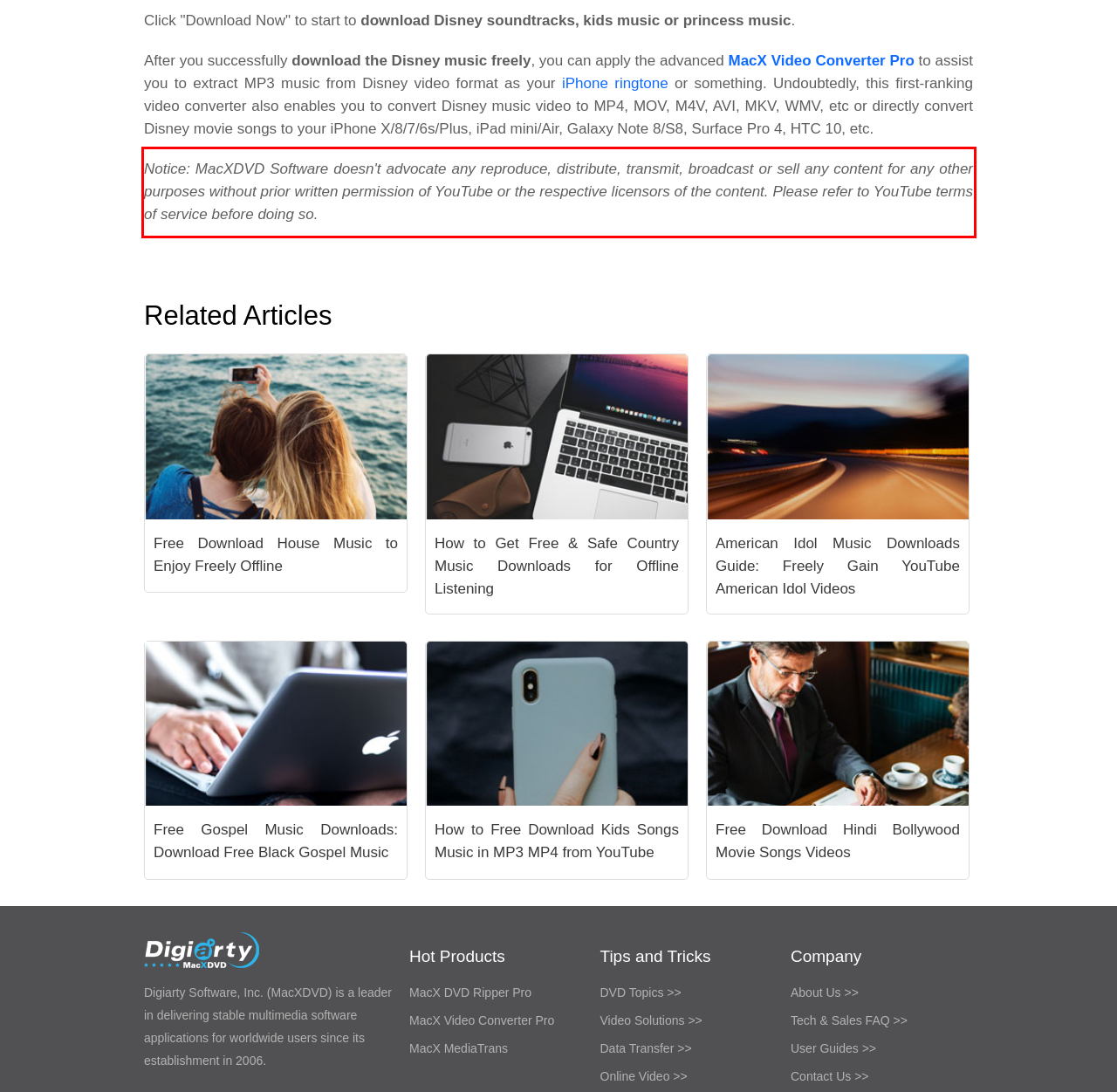Within the screenshot of the webpage, locate the red bounding box and use OCR to identify and provide the text content inside it.

Notice: MacXDVD Software doesn't advocate any reproduce, distribute, transmit, broadcast or sell any content for any other purposes without prior written permission of YouTube or the respective licensors of the content. Please refer to YouTube terms of service before doing so.